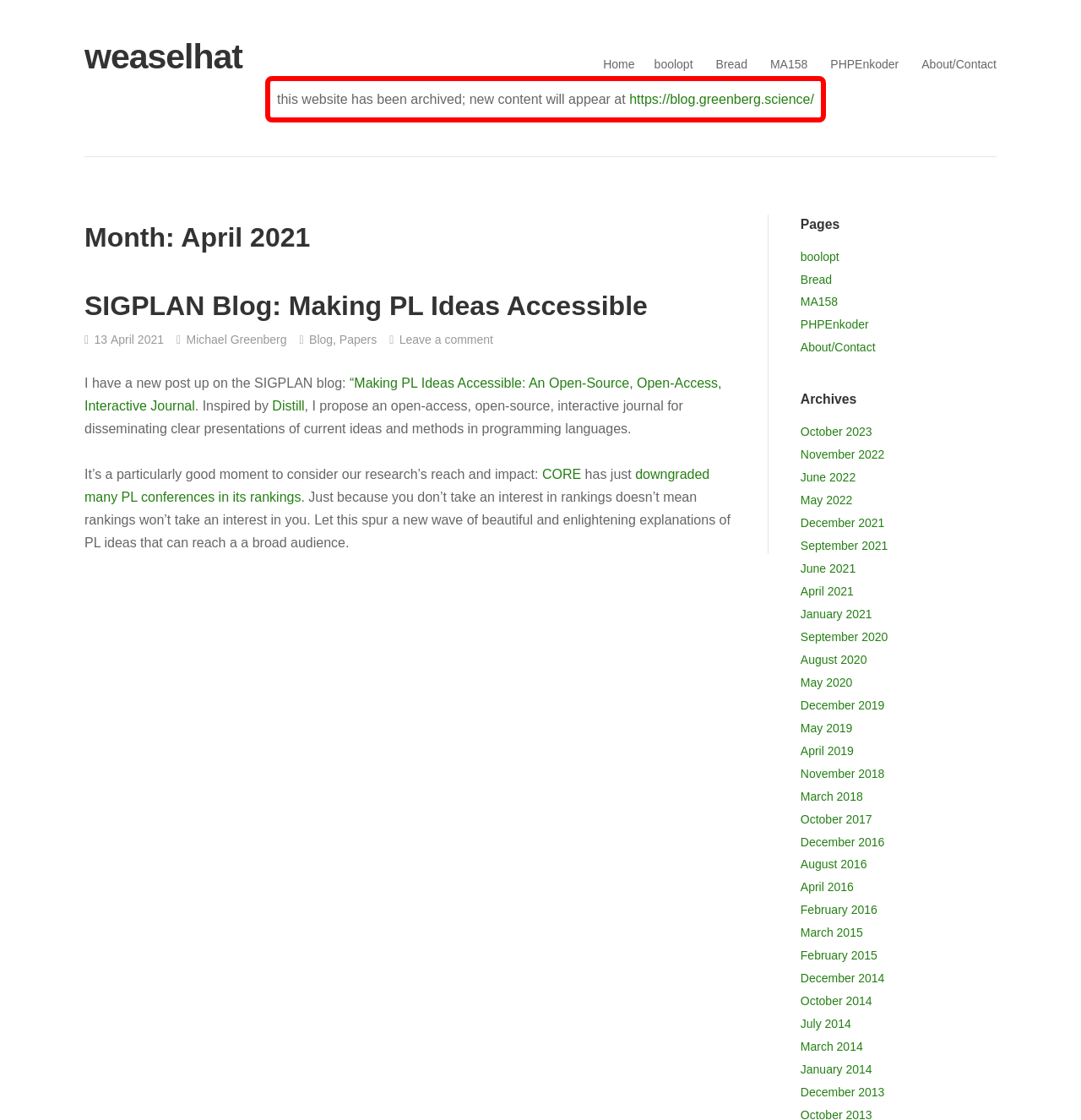Find the bounding box coordinates for the element that must be clicked to complete the instruction: "Click on the 'Sozialpolitik in Entwicklungsländern' link". The coordinates should be four float numbers between 0 and 1, indicated as [left, top, right, bottom].

None